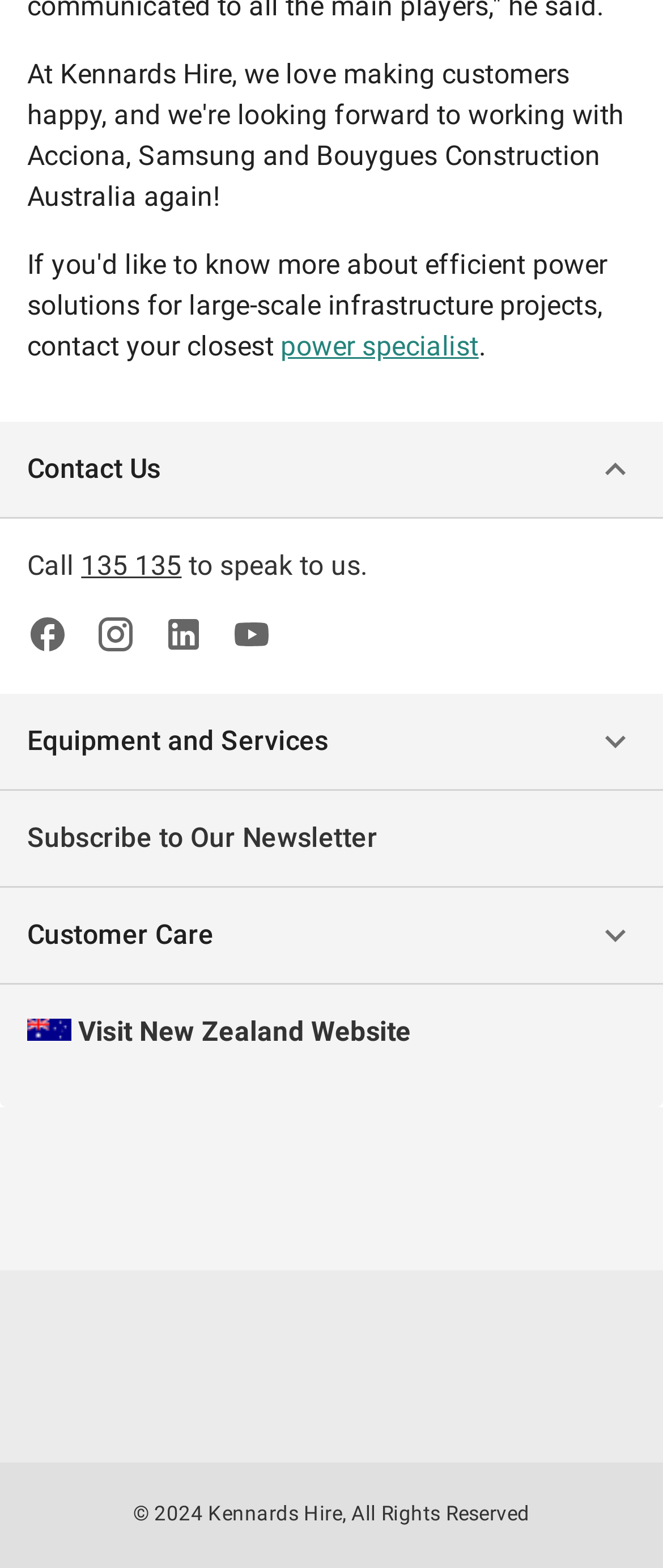Kindly determine the bounding box coordinates for the area that needs to be clicked to execute this instruction: "View equipment and services".

[0.0, 0.442, 1.0, 0.504]